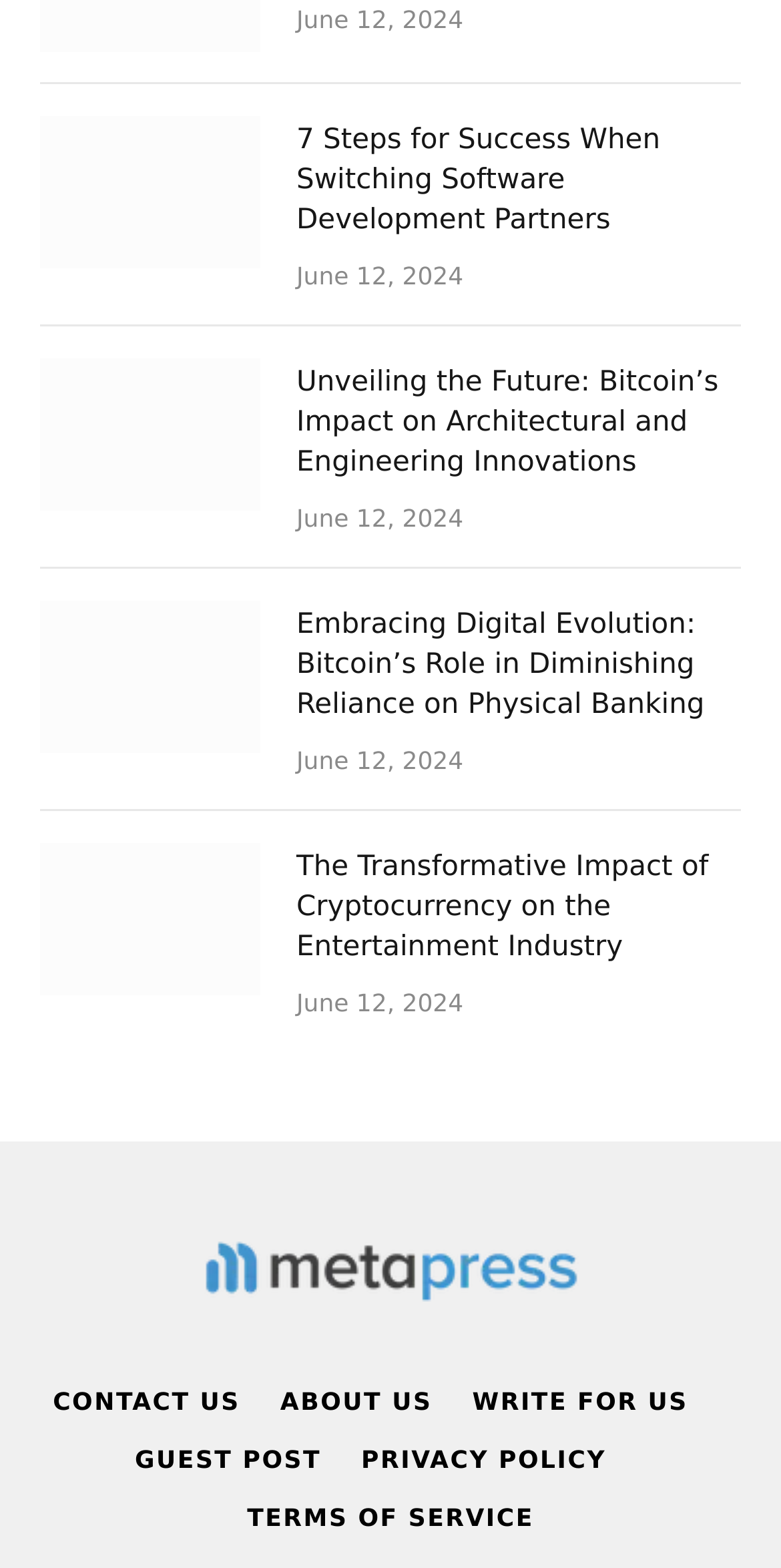Please specify the bounding box coordinates of the clickable section necessary to execute the following command: "Check the date of the article about digital evolution".

[0.379, 0.322, 0.593, 0.34]